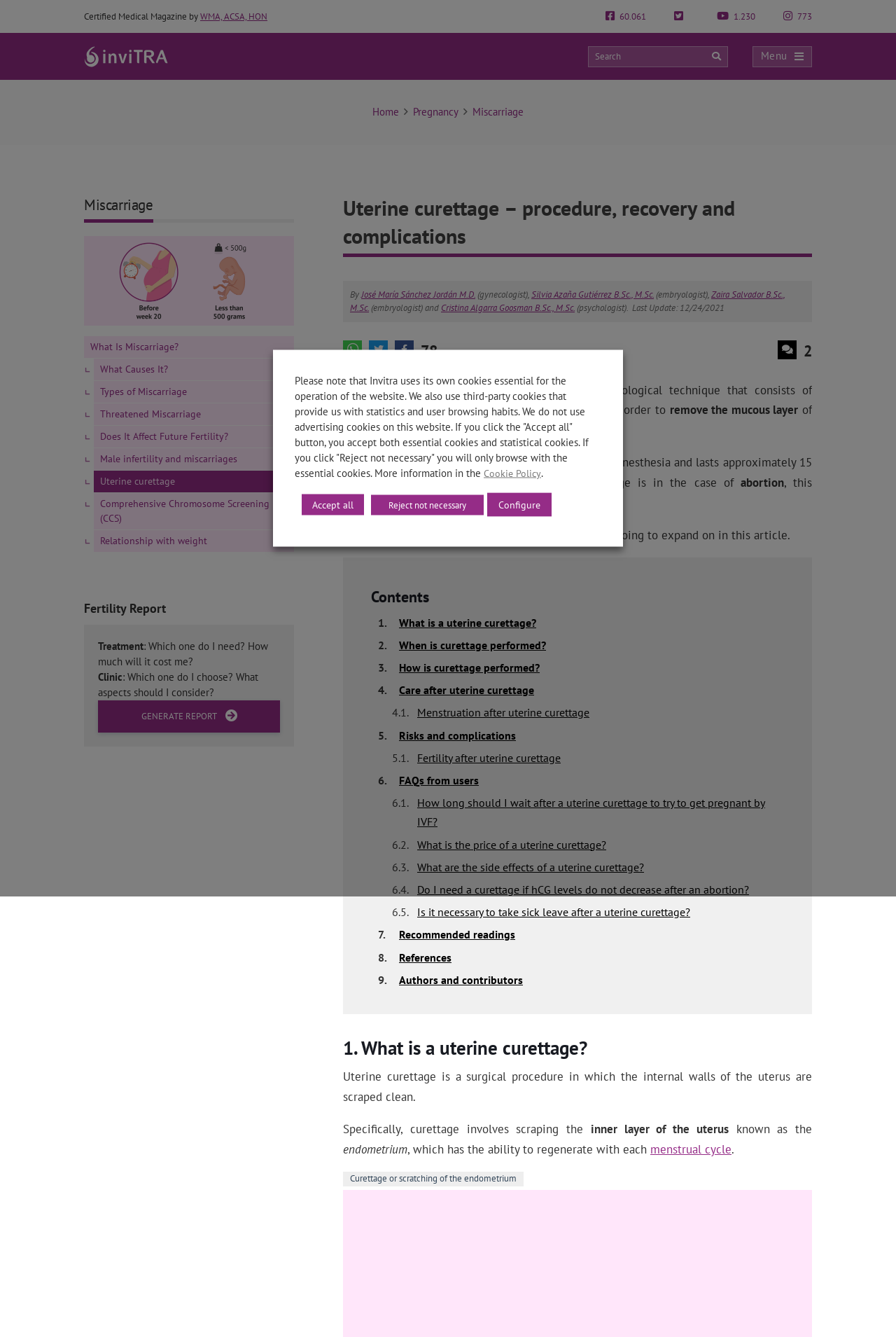Write a detailed summary of the webpage.

This webpage is about uterine curettage, a gynecological technique. At the top, there is a header section with a logo, a search bar, and several links to social media platforms. Below the header, there is a main content section with a title "Uterine curettage - procedure, recovery and complications" and a subtitle "By José María Sánchez Jordán M.D., Silvia Azaña Gutiérrez B.Sc., M.Sc., Zaira Salvador B.Sc., M.Sc., and Cristina Algarra Goosman B.Sc., M.Sc.". 

The main content is divided into several sections. The first section provides an introduction to uterine curettage, explaining that it is a procedure to remove the mucous layer of the uterus, performed by a gynecologist under anesthesia. 

Below the introduction, there is an index with 9 points that the article will expand on. Each point is a link to a specific section of the article, including "What is a uterine curettage?", "When is curettage performed?", "How is curettage performed?", and so on. 

The article also includes a section on care after uterine curettage, risks and complications, and FAQs from users. The FAQs section includes questions such as "How long should I wait after a uterine curettage to try to get pregnant by IVF?" and "What is the price of a uterine curettage?". 

At the bottom of the page, there are links to related topics, including "Home", "Pregnancy", and "Miscarriage".